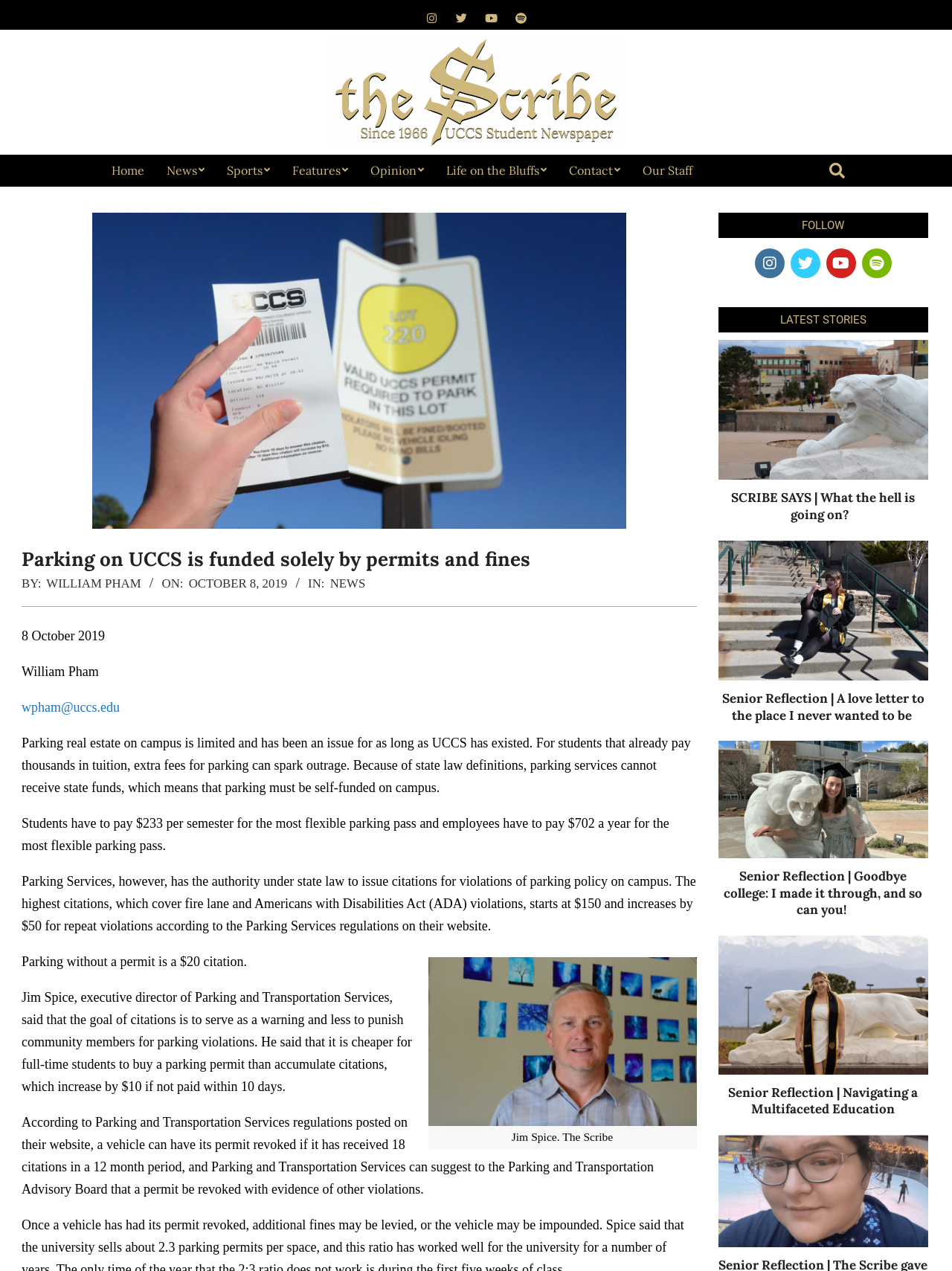Find the bounding box coordinates of the element you need to click on to perform this action: 'Search for something'. The coordinates should be represented by four float values between 0 and 1, in the format [left, top, right, bottom].

[0.866, 0.123, 0.905, 0.135]